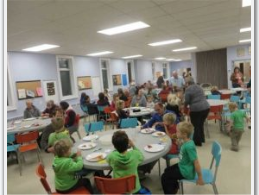Offer a detailed narrative of the scene shown in the image.

The image captures a lively gathering within a church facility, showcasing a diverse group of people engaged in a communal activity. The setting appears to be a spacious hall, filled with round tables where attendees are seated, enjoying food and conversation. 

In the foreground, a group of children, identifiable by their matching green shirts, is attentively eating and interacting with each other, while adults move about, some serving or assisting others. The walls are adorned with artwork, and large windows provide natural light, enhancing the welcoming atmosphere. 

This space reflects the church's role as a community hub, accommodating various activities and gatherings, as mentioned in the facility rental information. Its design fosters inclusivity and connection among participants, making it an ideal venue for events and meetings.